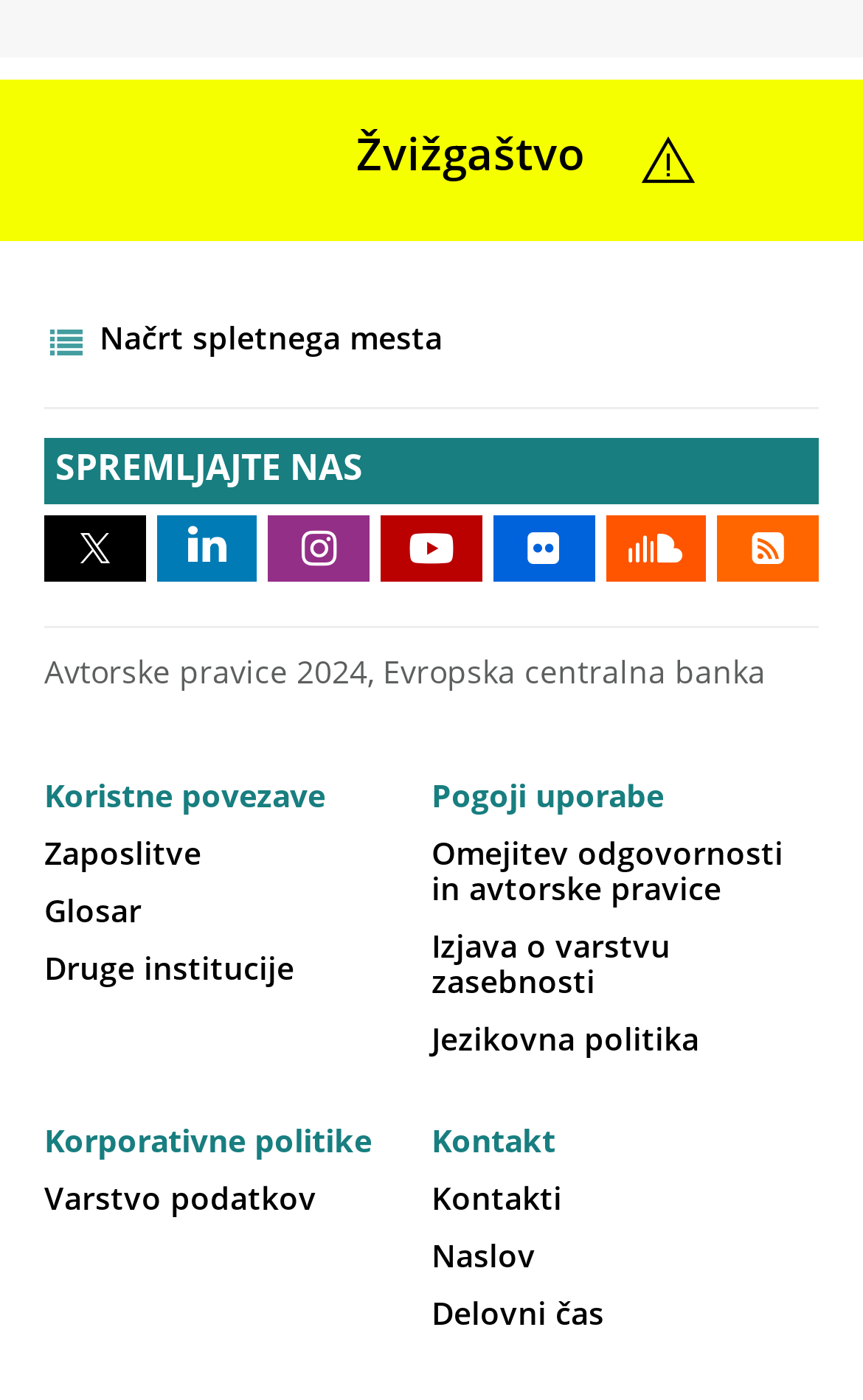Please identify the bounding box coordinates of the element's region that should be clicked to execute the following instruction: "Click on Žvižgaštvo". The bounding box coordinates must be four float numbers between 0 and 1, i.e., [left, top, right, bottom].

[0.0, 0.058, 1.0, 0.172]